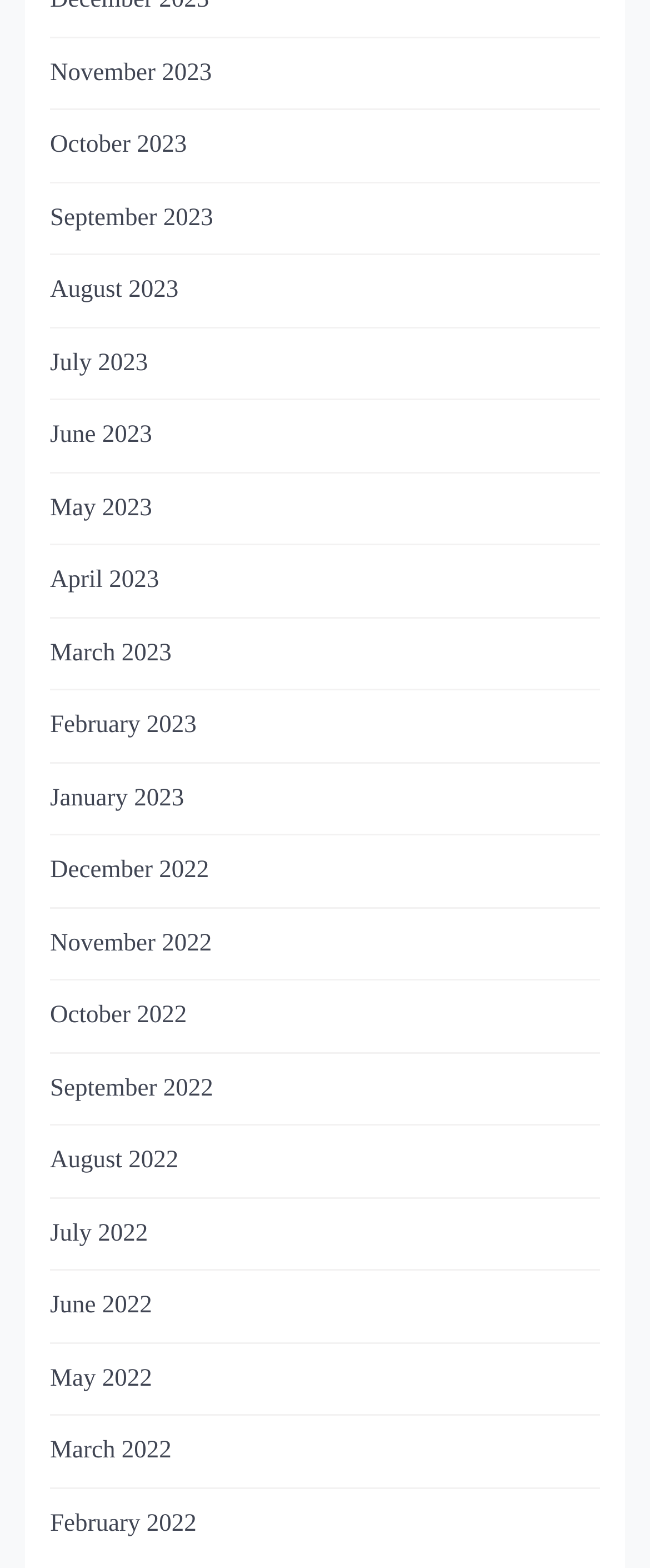Are the links listed in chronological order?
Please answer using one word or phrase, based on the screenshot.

Yes